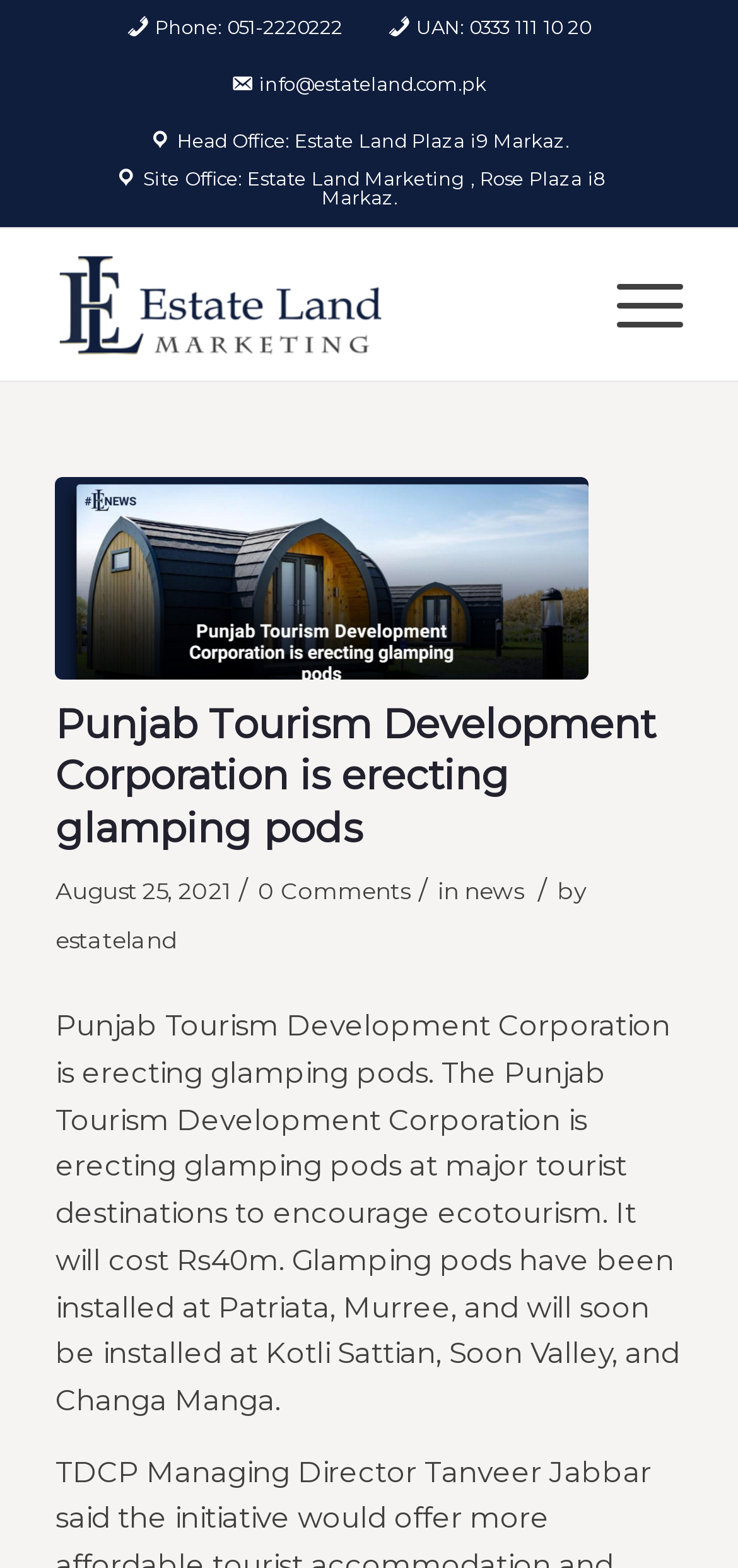Specify the bounding box coordinates of the element's area that should be clicked to execute the given instruction: "Call the phone number". The coordinates should be four float numbers between 0 and 1, i.e., [left, top, right, bottom].

[0.21, 0.01, 0.464, 0.025]